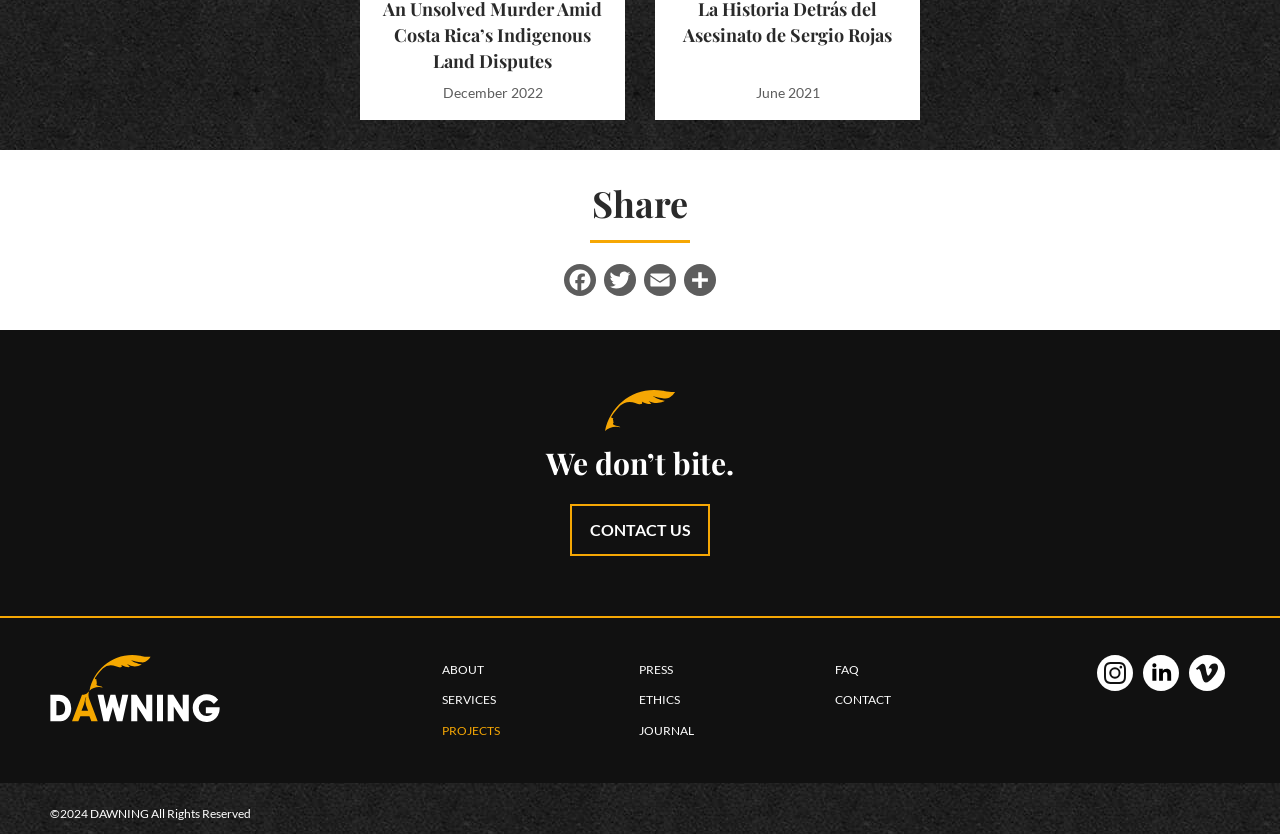Please identify the bounding box coordinates of the element's region that needs to be clicked to fulfill the following instruction: "Read the journal". The bounding box coordinates should consist of four float numbers between 0 and 1, i.e., [left, top, right, bottom].

[0.499, 0.858, 0.637, 0.895]